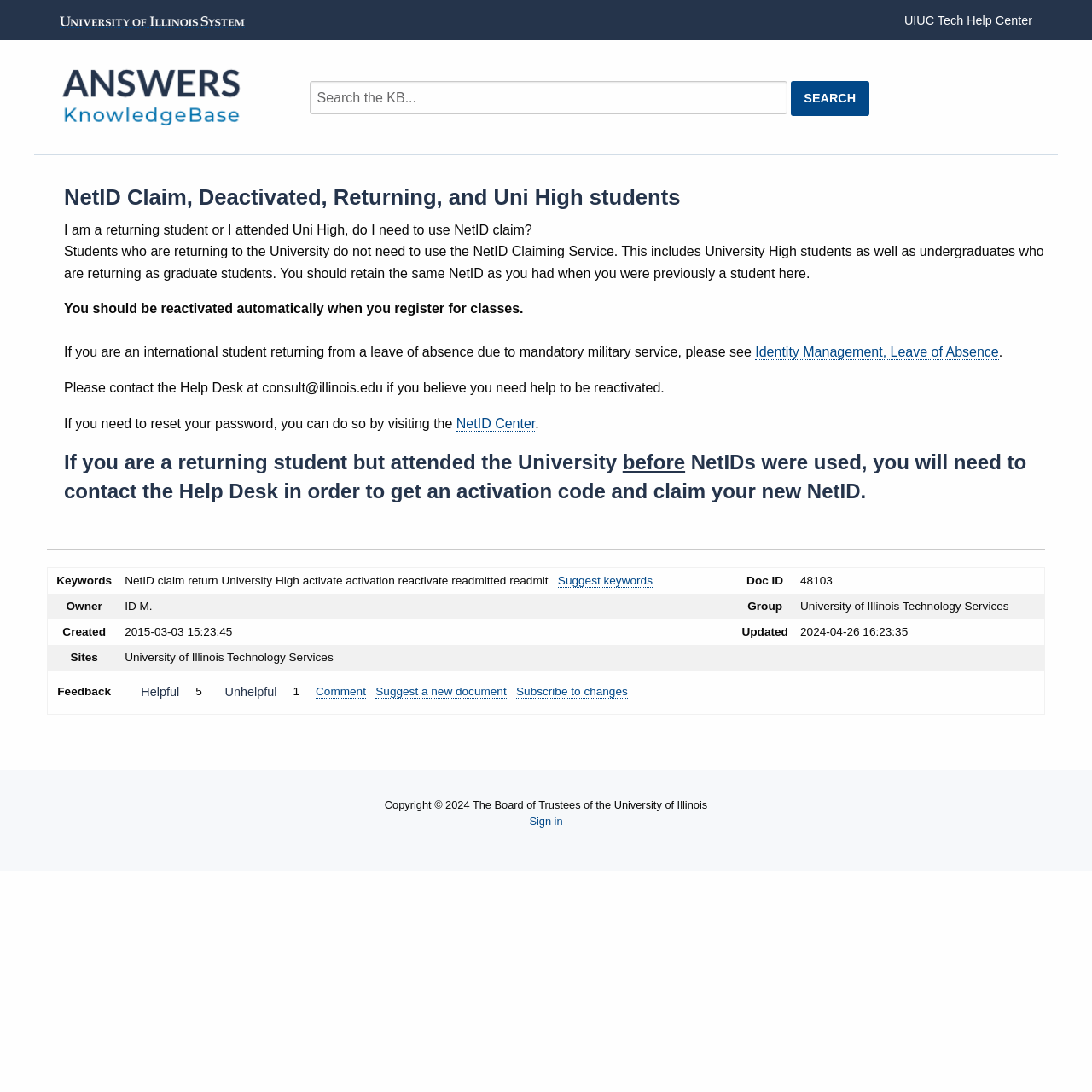Identify the bounding box coordinates for the UI element that matches this description: "Subscribe to changes".

[0.473, 0.627, 0.575, 0.64]